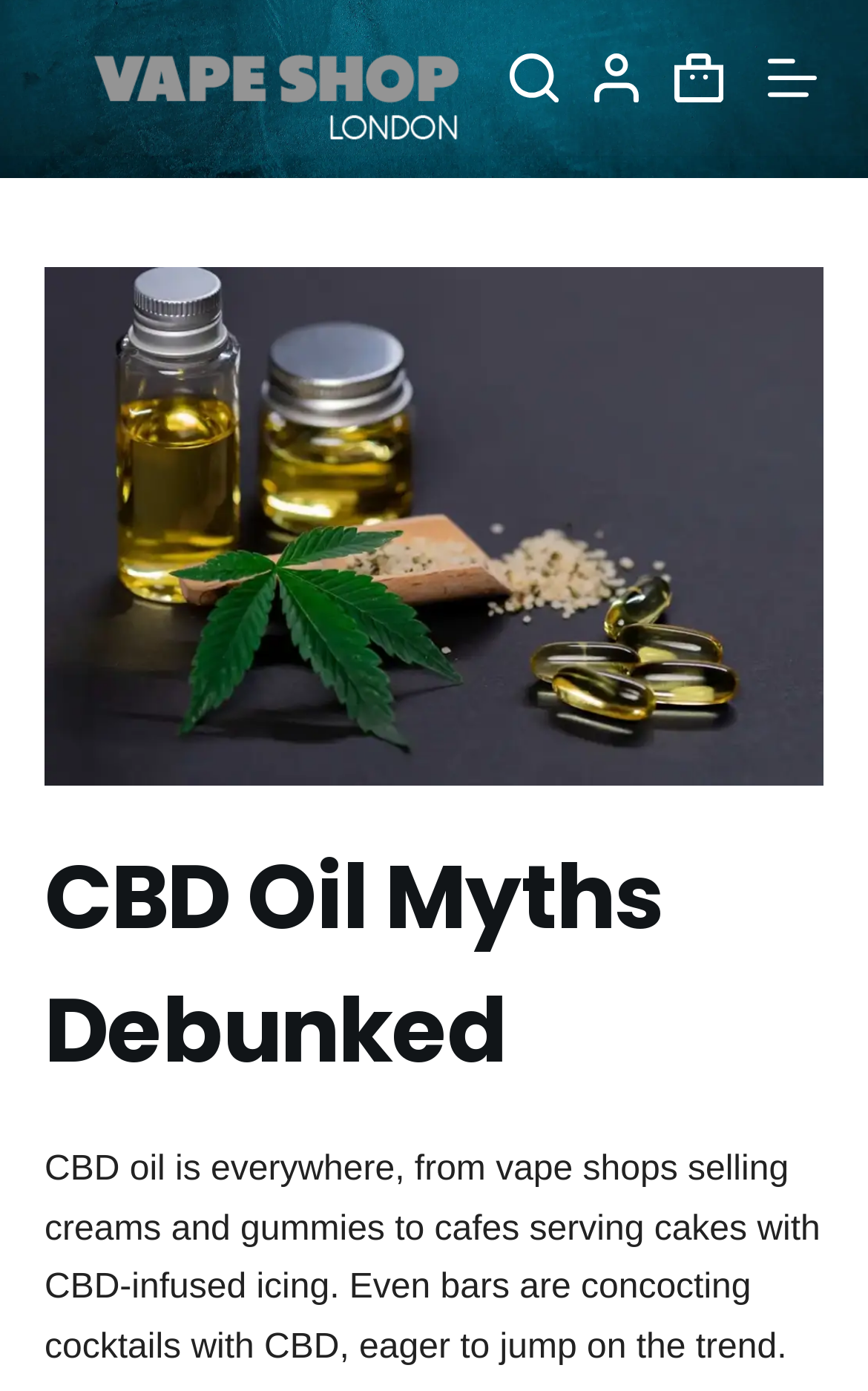How many navigation links are at the top right corner?
Please interpret the details in the image and answer the question thoroughly.

At the top right corner of the webpage, there are three navigation links: 'Login', 'Shopping cart', and 'Open off canvas'.